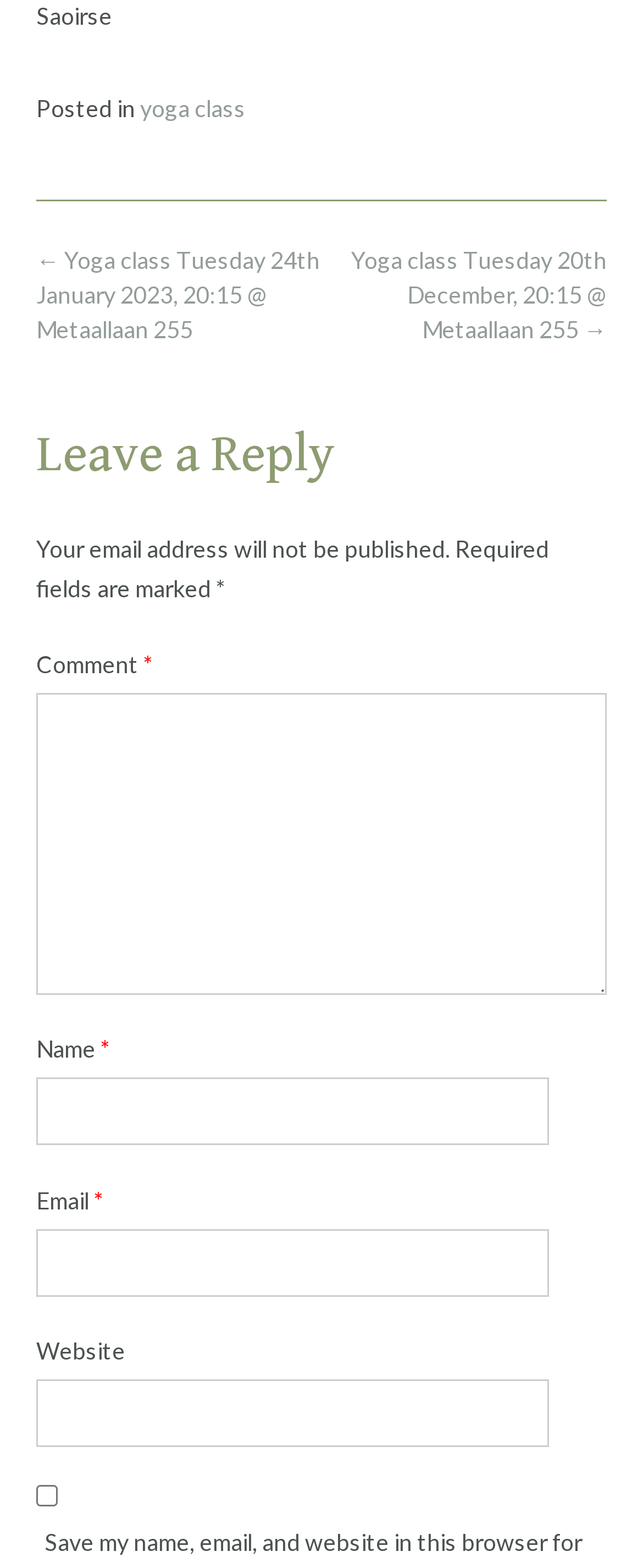What is the navigation option above the 'Leave a Reply' section?
Using the image as a reference, answer with just one word or a short phrase.

post navigation